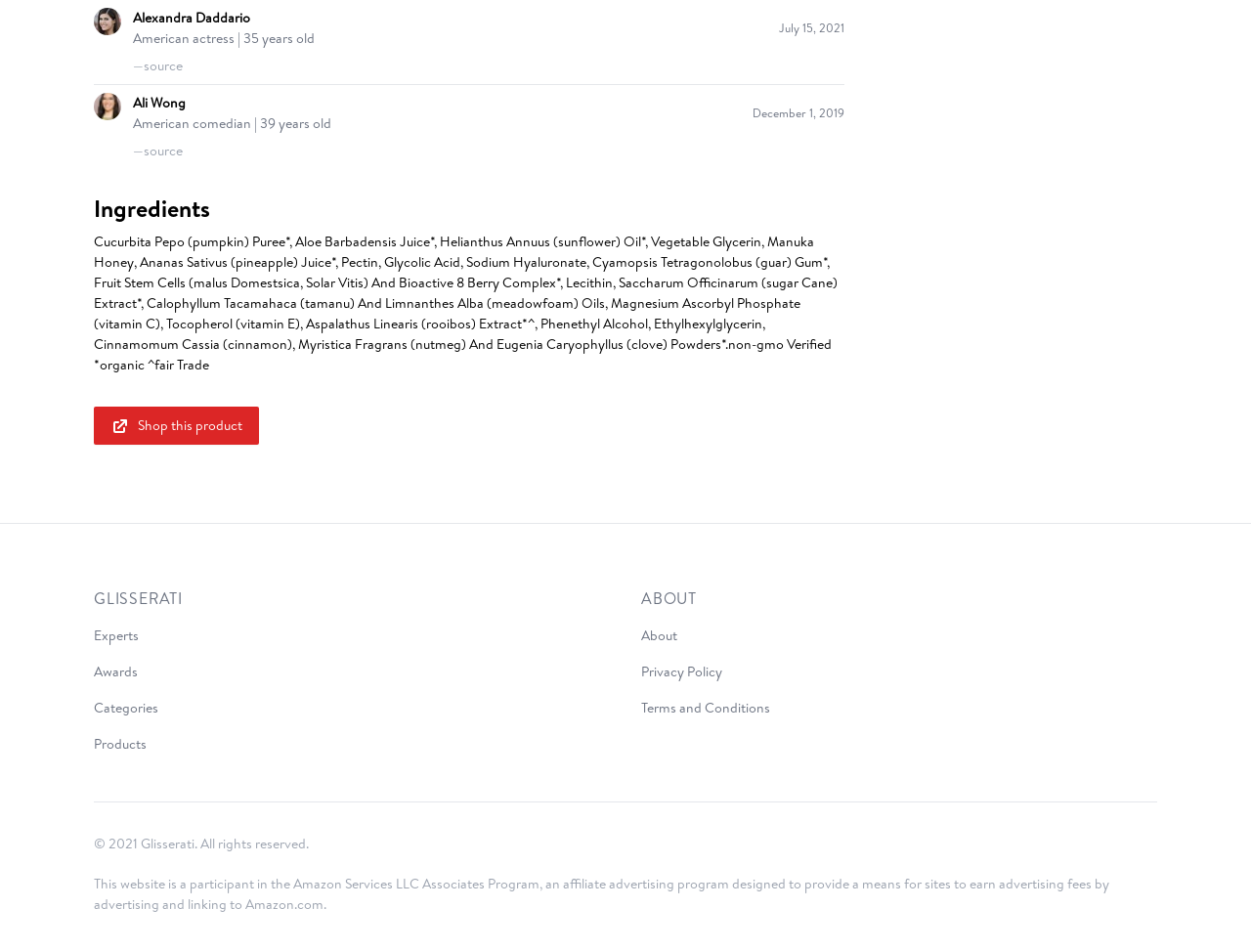For the following element description, predict the bounding box coordinates in the format (top-left x, top-left y, bottom-right x, bottom-right y). All values should be floating point numbers between 0 and 1. Description: Privacy Policy

[0.512, 0.695, 0.577, 0.716]